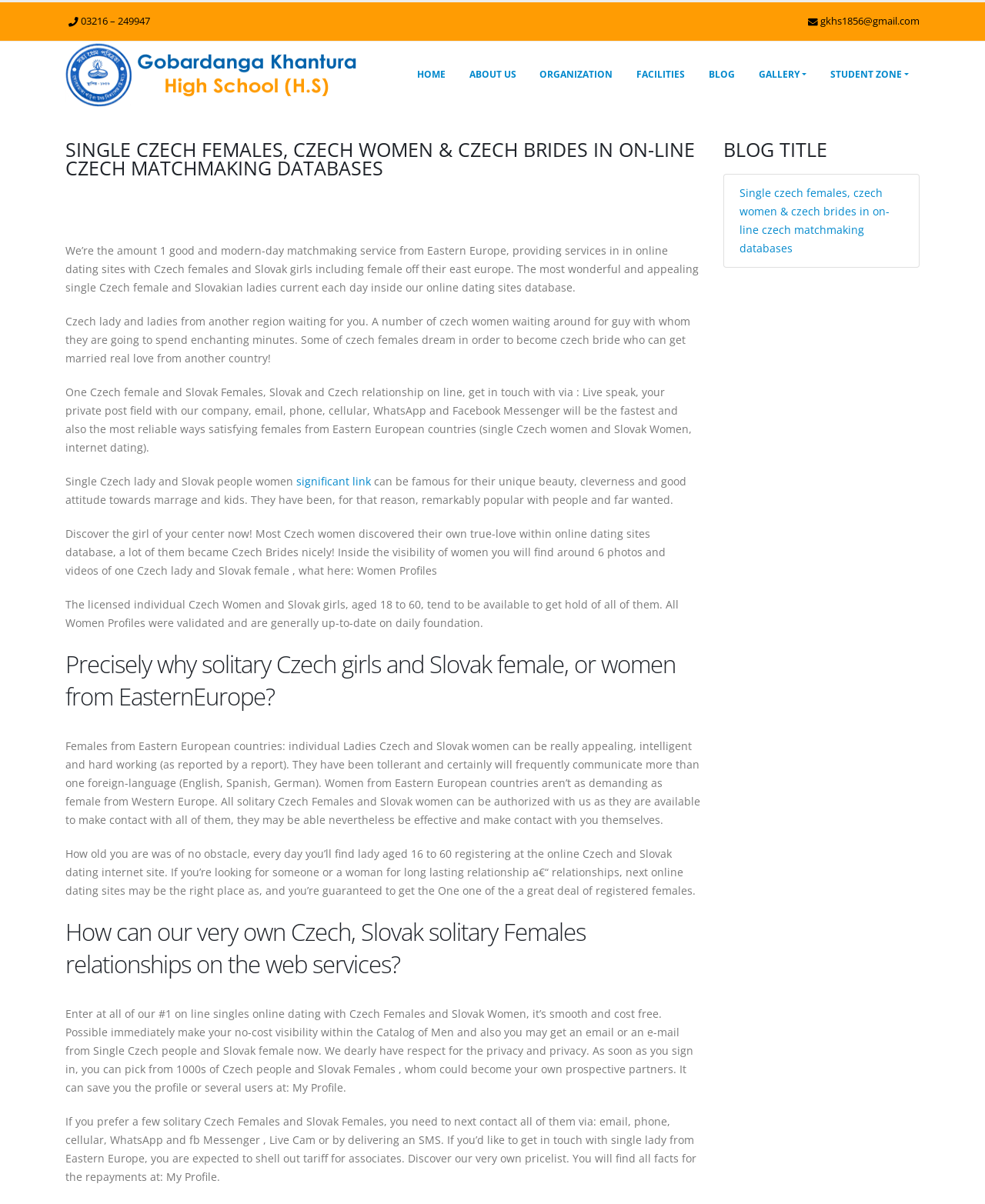Locate the bounding box coordinates of the element that should be clicked to fulfill the instruction: "Click the 'sign up' link".

[0.301, 0.394, 0.377, 0.406]